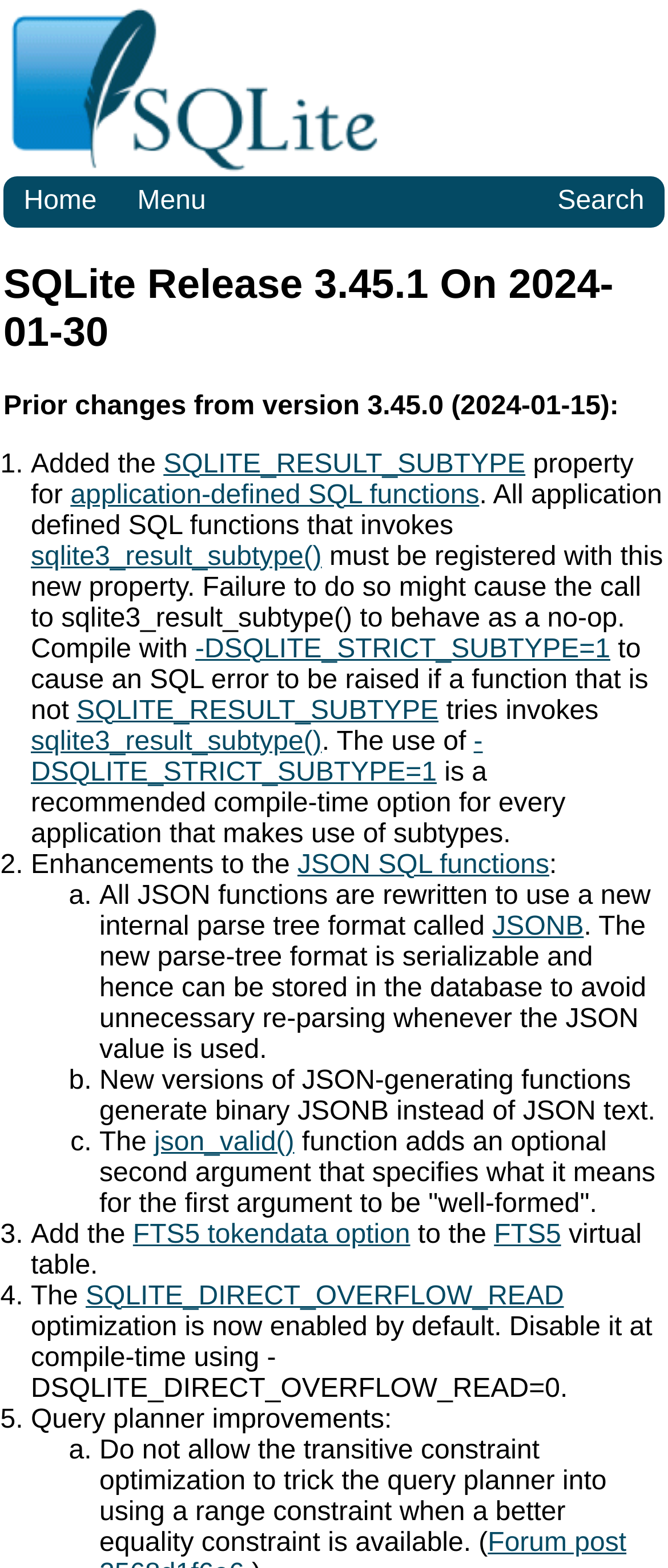Locate the bounding box coordinates of the UI element described by: "-DSQLITE_STRICT_SUBTYPE=1". The bounding box coordinates should consist of four float numbers between 0 and 1, i.e., [left, top, right, bottom].

[0.292, 0.405, 0.914, 0.423]